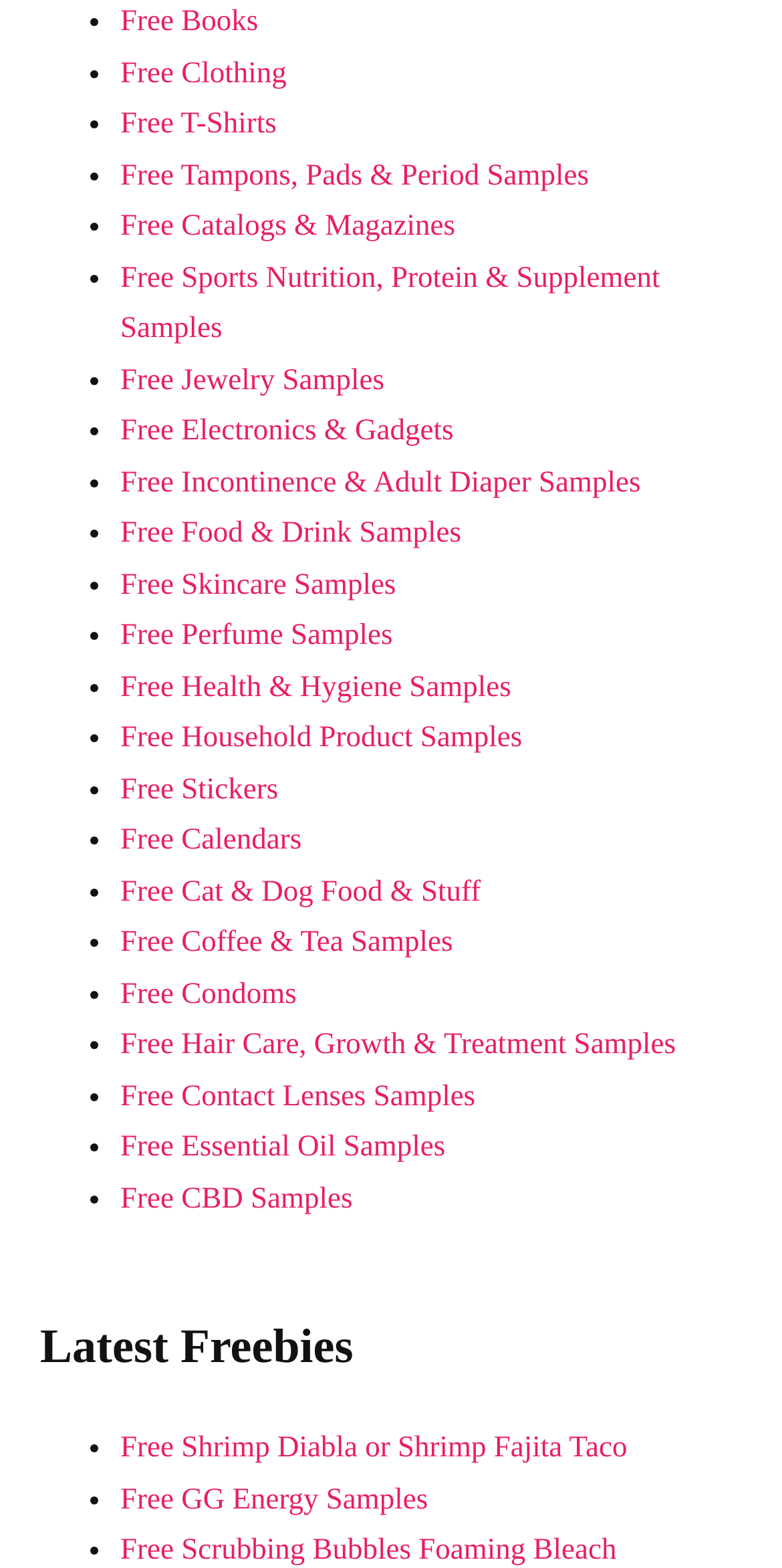Please determine the bounding box coordinates of the element to click in order to execute the following instruction: "Click on 'Free Baby Samples & Pregnancy Stuff'". The coordinates should be four float numbers between 0 and 1, specified as [left, top, right, bottom].

[0.154, 0.302, 0.75, 0.323]